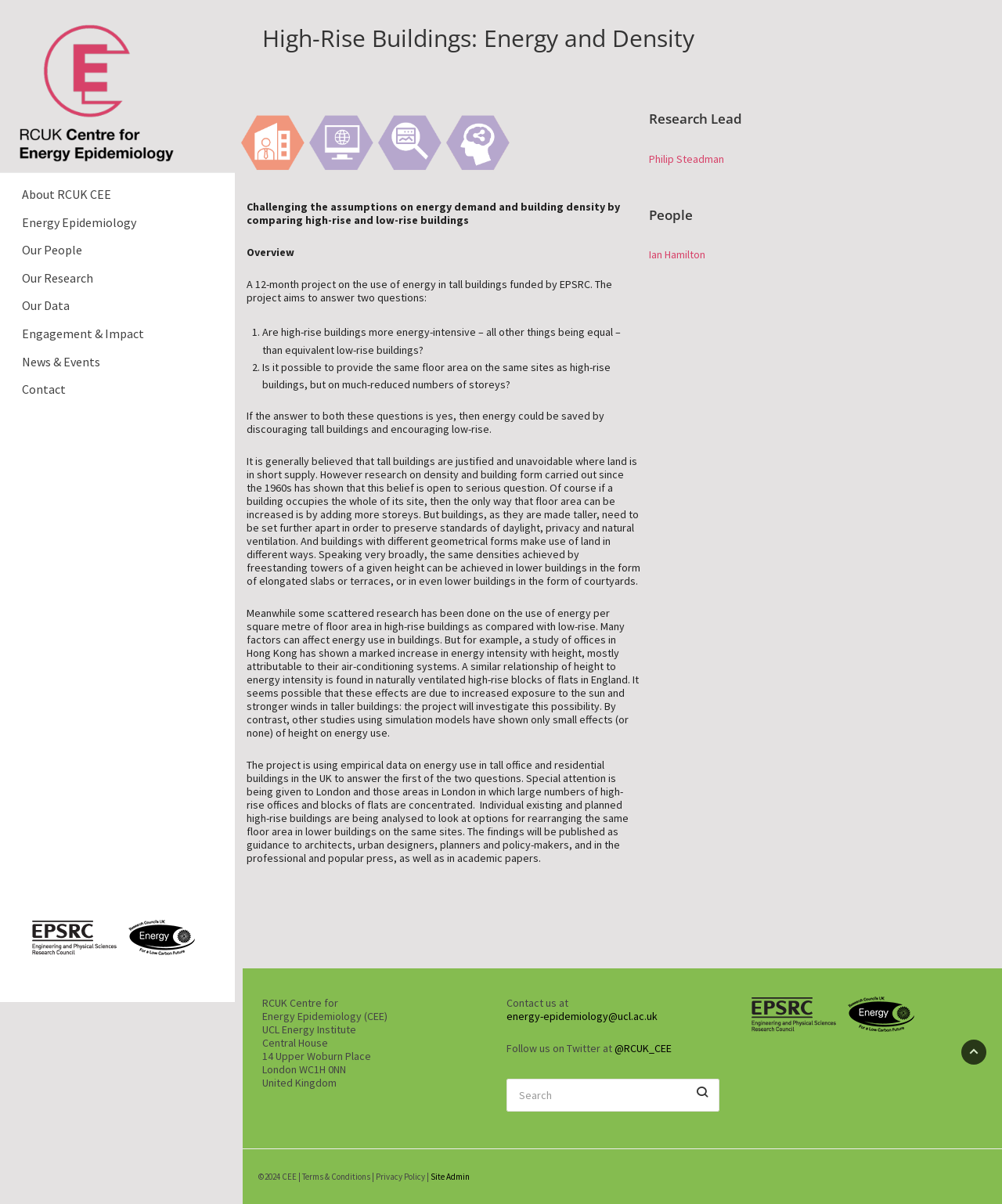Please provide a detailed answer to the question below based on the screenshot: 
What is the email address to contact the RCUK Centre for Energy Epidemiology?

The email address to contact the RCUK Centre for Energy Epidemiology is mentioned at the bottom of the webpage, and it is stated that the email address is energy-epidemiology@ucl.ac.uk.